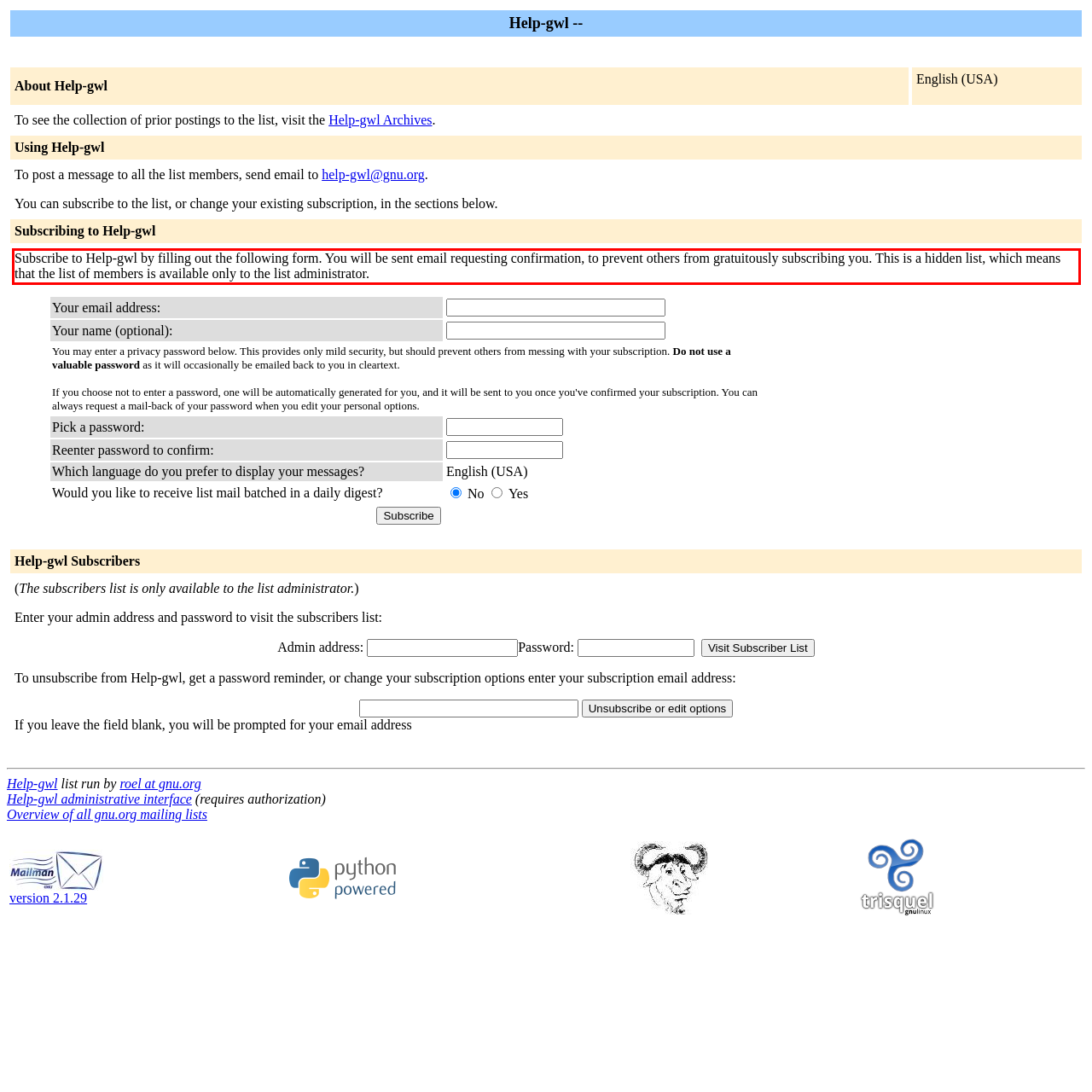Given the screenshot of the webpage, identify the red bounding box, and recognize the text content inside that red bounding box.

Subscribe to Help-gwl by filling out the following form. You will be sent email requesting confirmation, to prevent others from gratuitously subscribing you. This is a hidden list, which means that the list of members is available only to the list administrator.